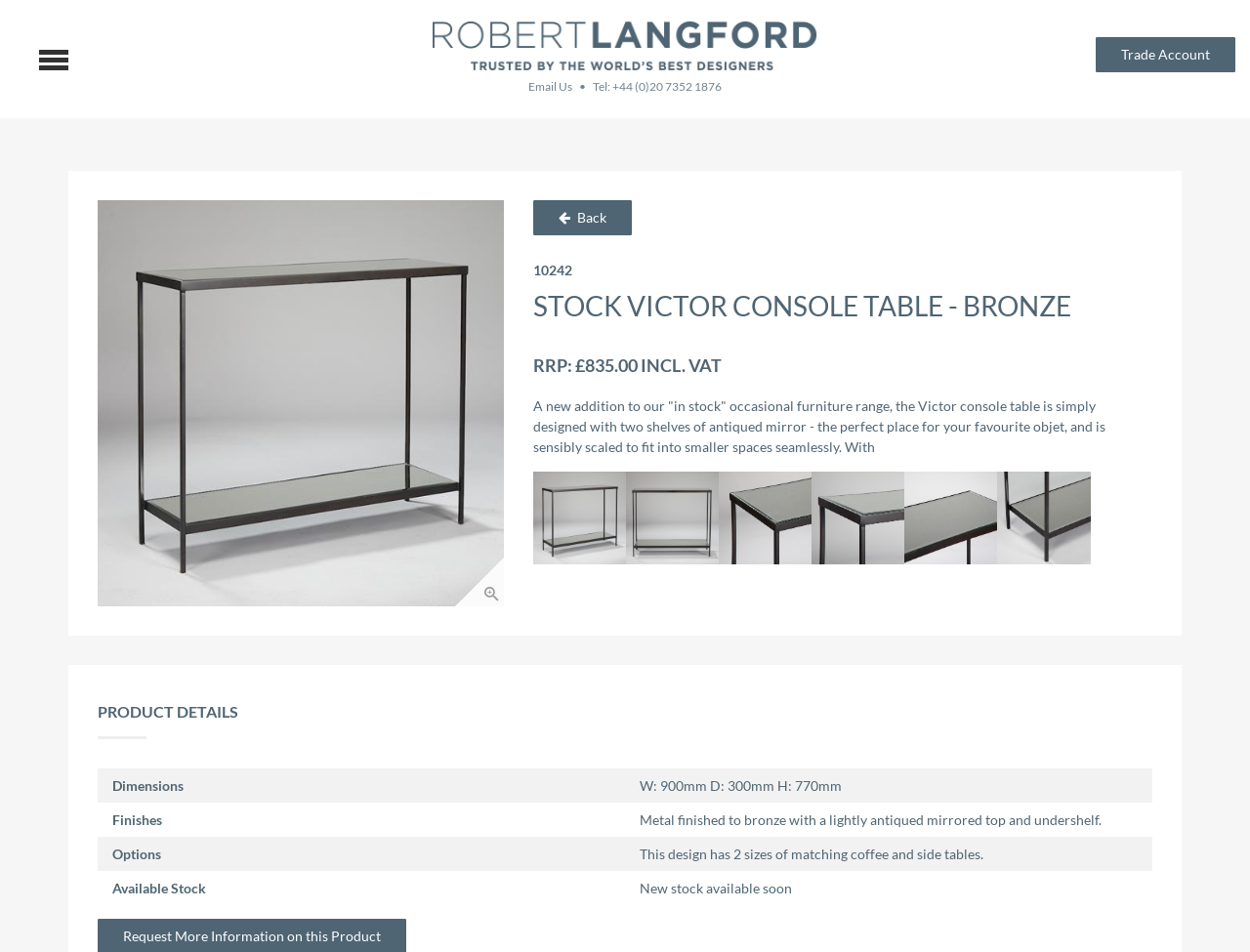How many shelves does the console table have?
Please give a detailed and elaborate explanation in response to the question.

The number of shelves of the console table can be inferred from the product description, which states that it is 'simply designed with two shelves of antiqued mirror'.